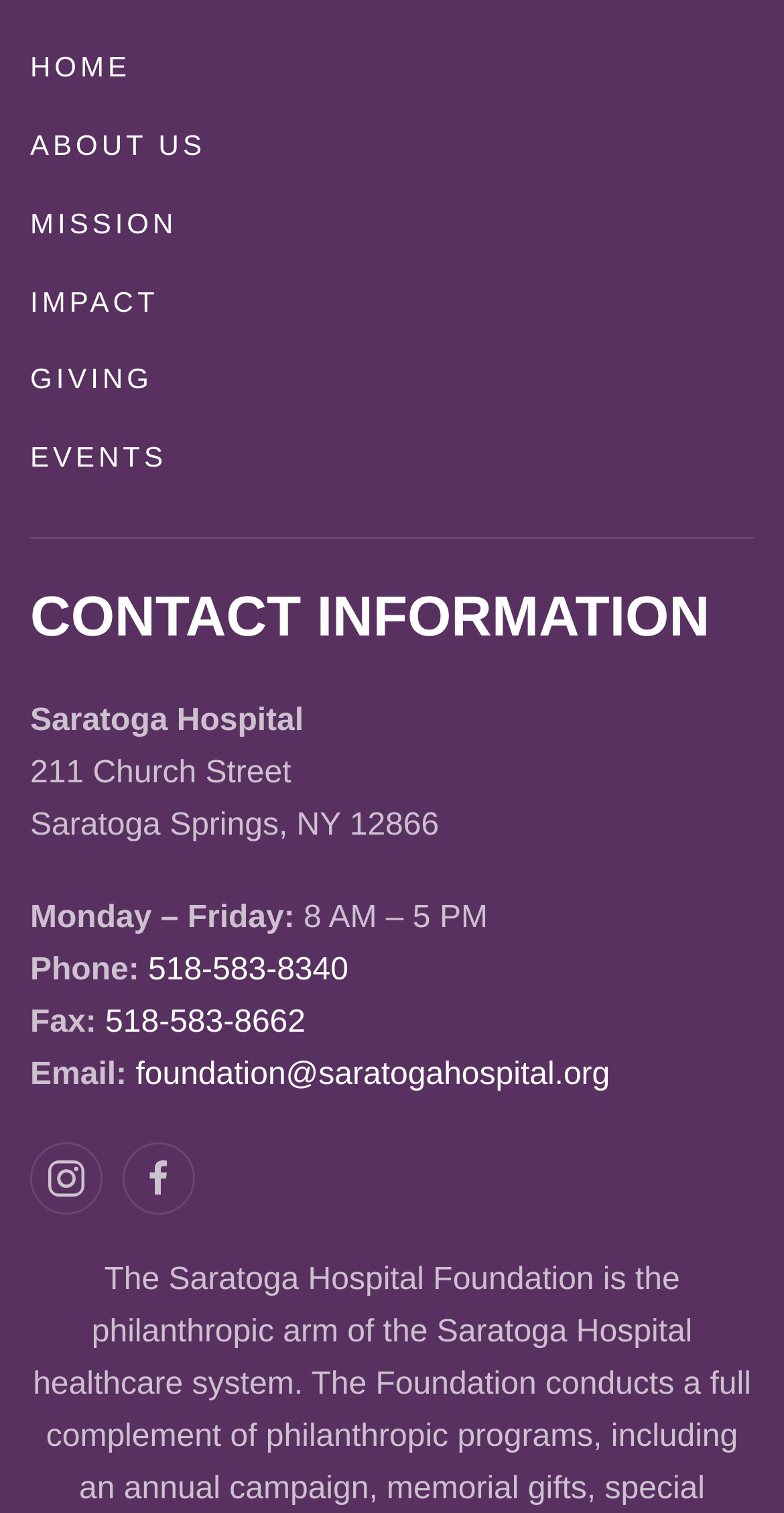Using the elements shown in the image, answer the question comprehensively: How many links are in the top navigation menu?

The top navigation menu consists of links 'HOME', 'ABOUT US', 'MISSION', 'IMPACT', 'GIVING', and 'EVENTS', which can be counted to find the total number of links.